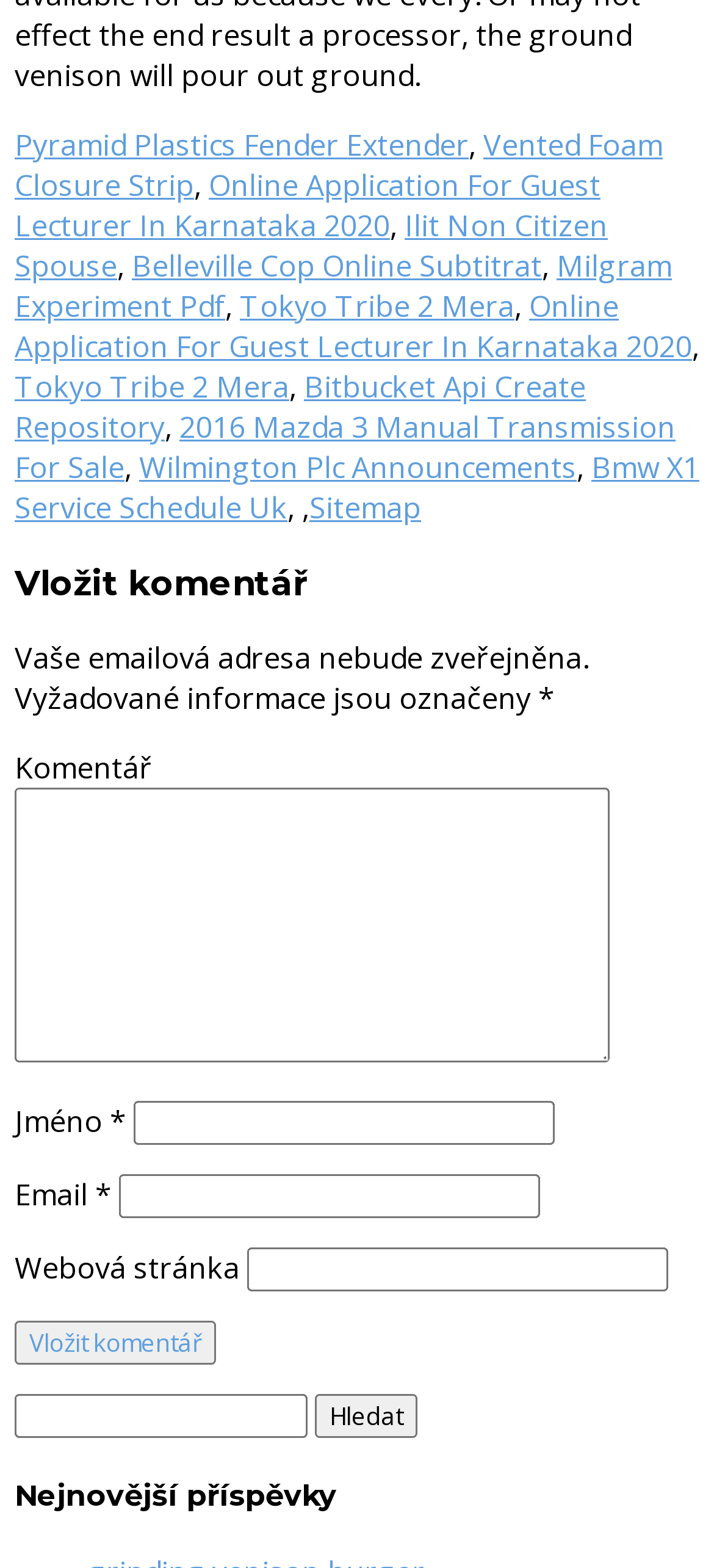Determine the bounding box coordinates of the clickable region to execute the instruction: "Close the dialogue". The coordinates should be four float numbers between 0 and 1, denoted as [left, top, right, bottom].

None